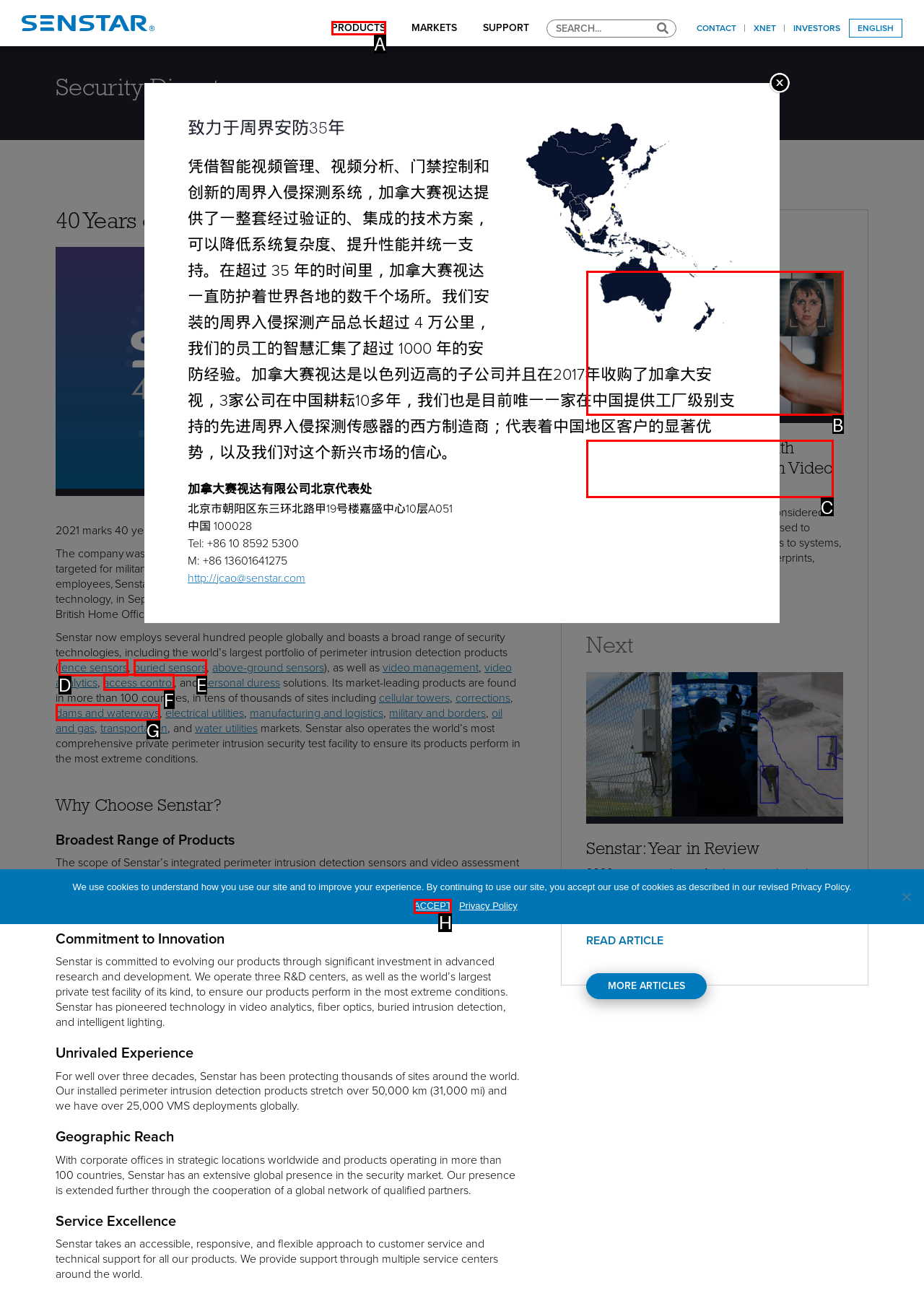Select the letter of the HTML element that best fits the description: dams and waterways
Answer with the corresponding letter from the provided choices.

G